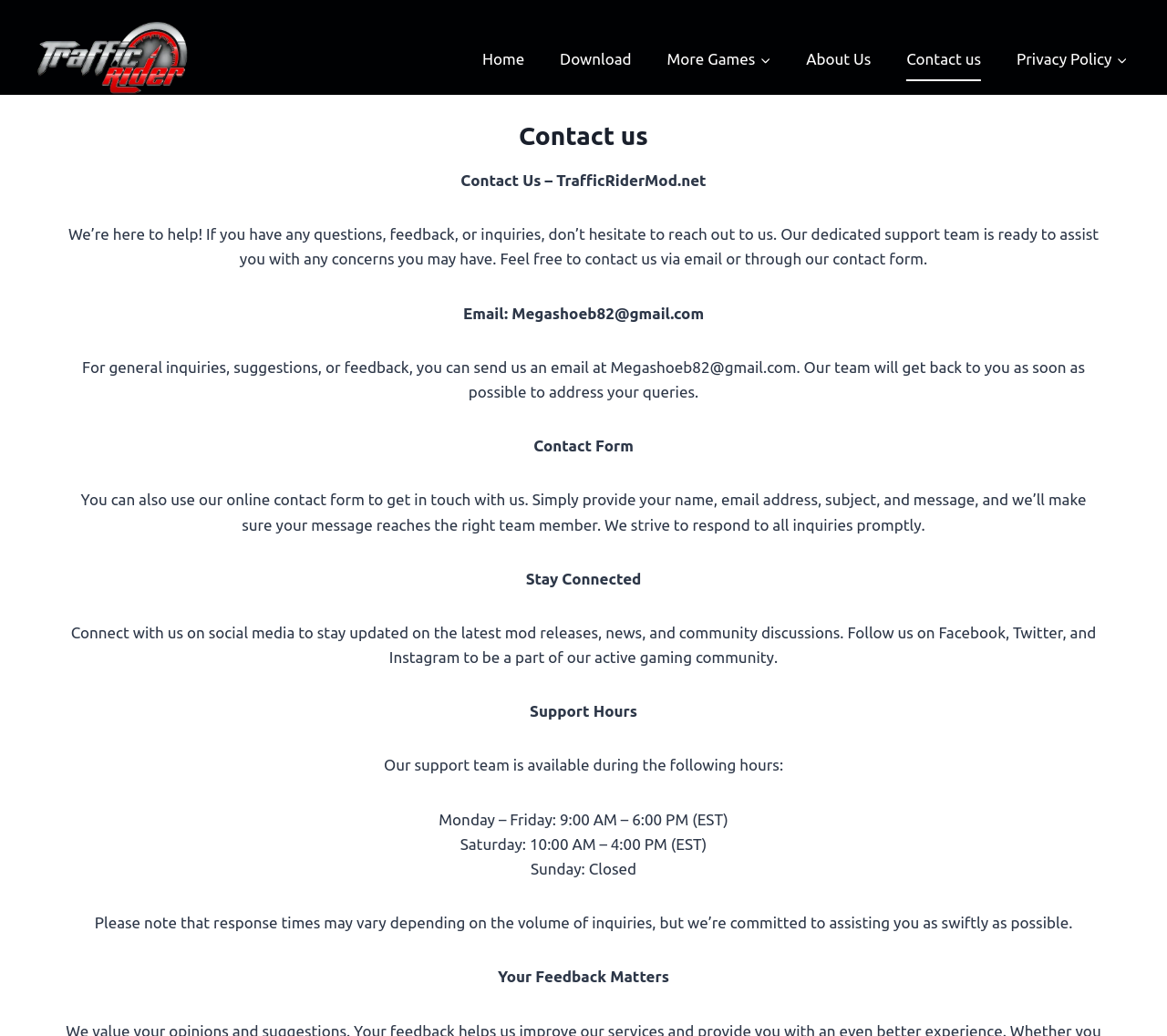Using the description: "Terms and Conditions", identify the bounding box of the corresponding UI element in the screenshot.

None